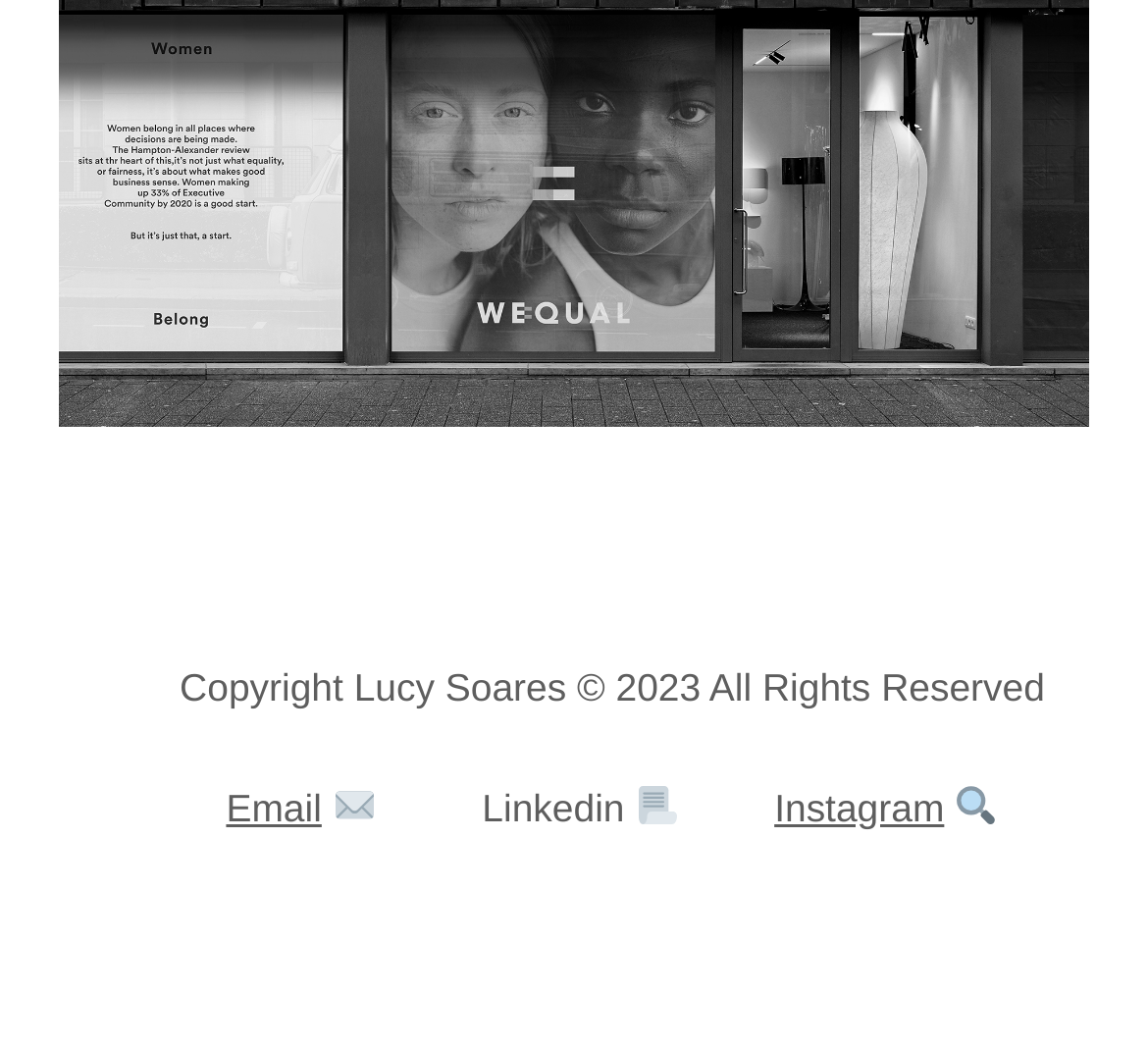What is the year of copyright?
Based on the screenshot, give a detailed explanation to answer the question.

The year of copyright can be found at the bottom of the webpage, where it says 'Copyright Lucy Soares © 2023 All Rights Reserved'.